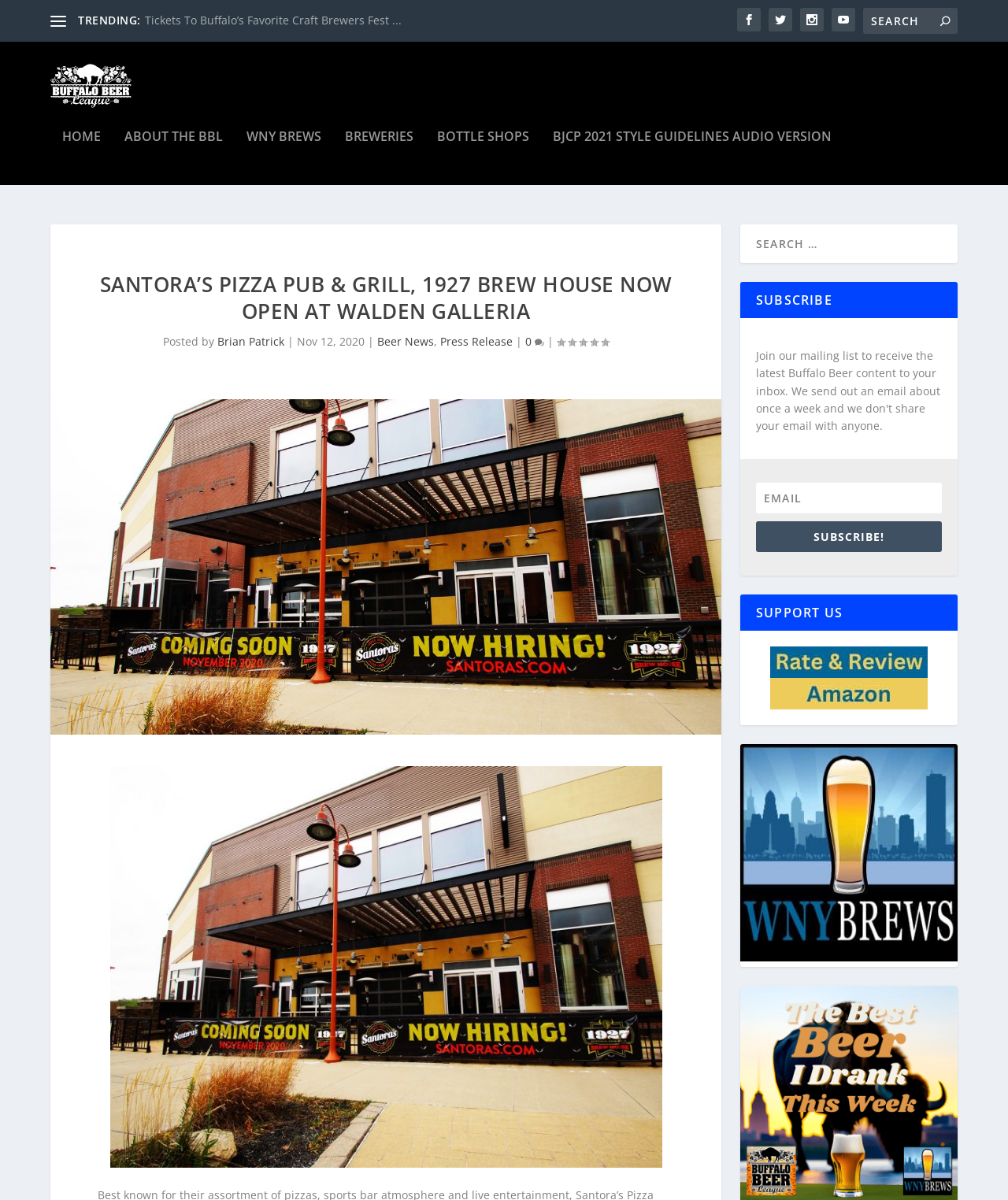Specify the bounding box coordinates of the element's area that should be clicked to execute the given instruction: "Go to the home page". The coordinates should be four float numbers between 0 and 1, i.e., [left, top, right, bottom].

None